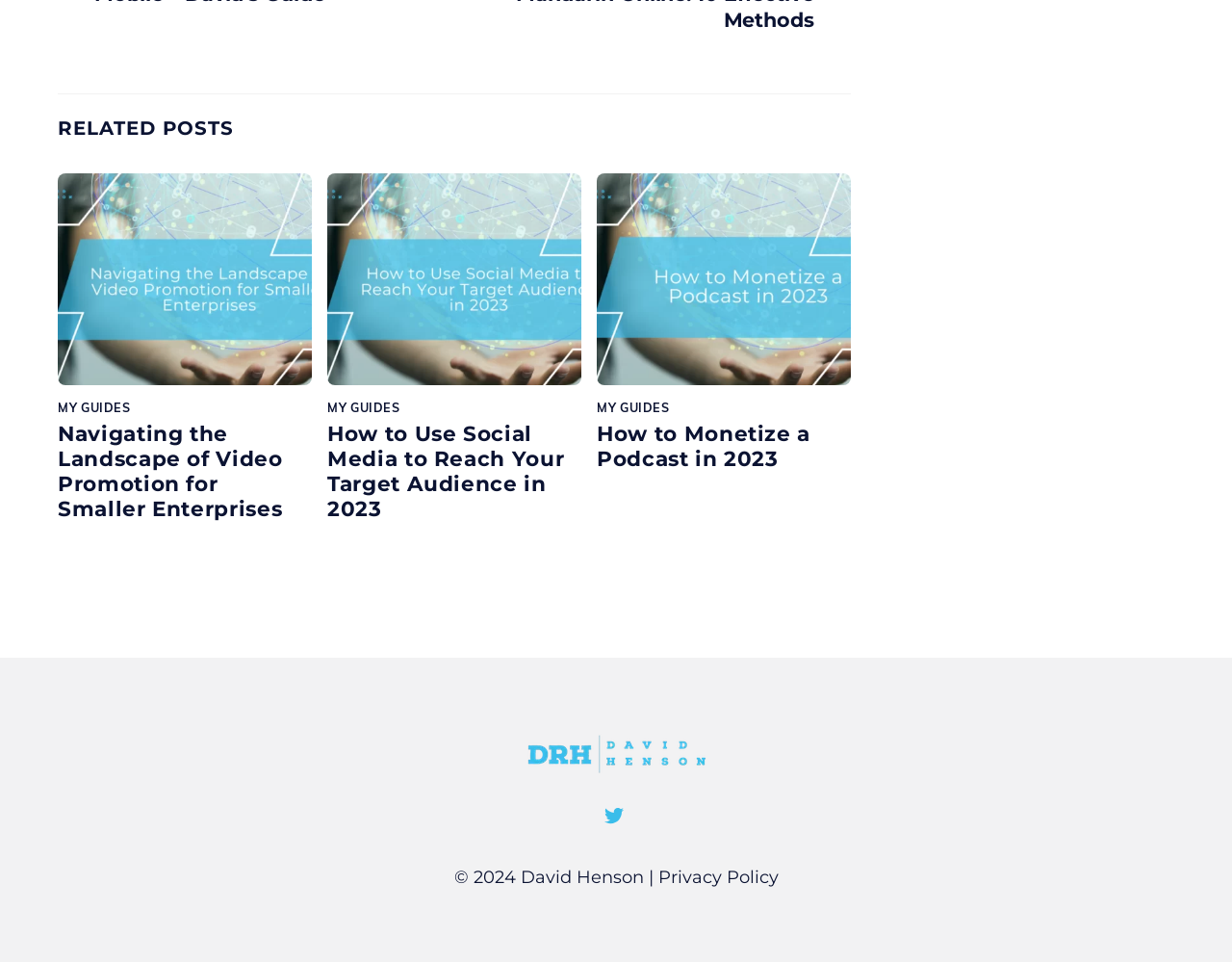Can you pinpoint the bounding box coordinates for the clickable element required for this instruction: "Go to Home page"? The coordinates should be four float numbers between 0 and 1, i.e., [left, top, right, bottom].

None